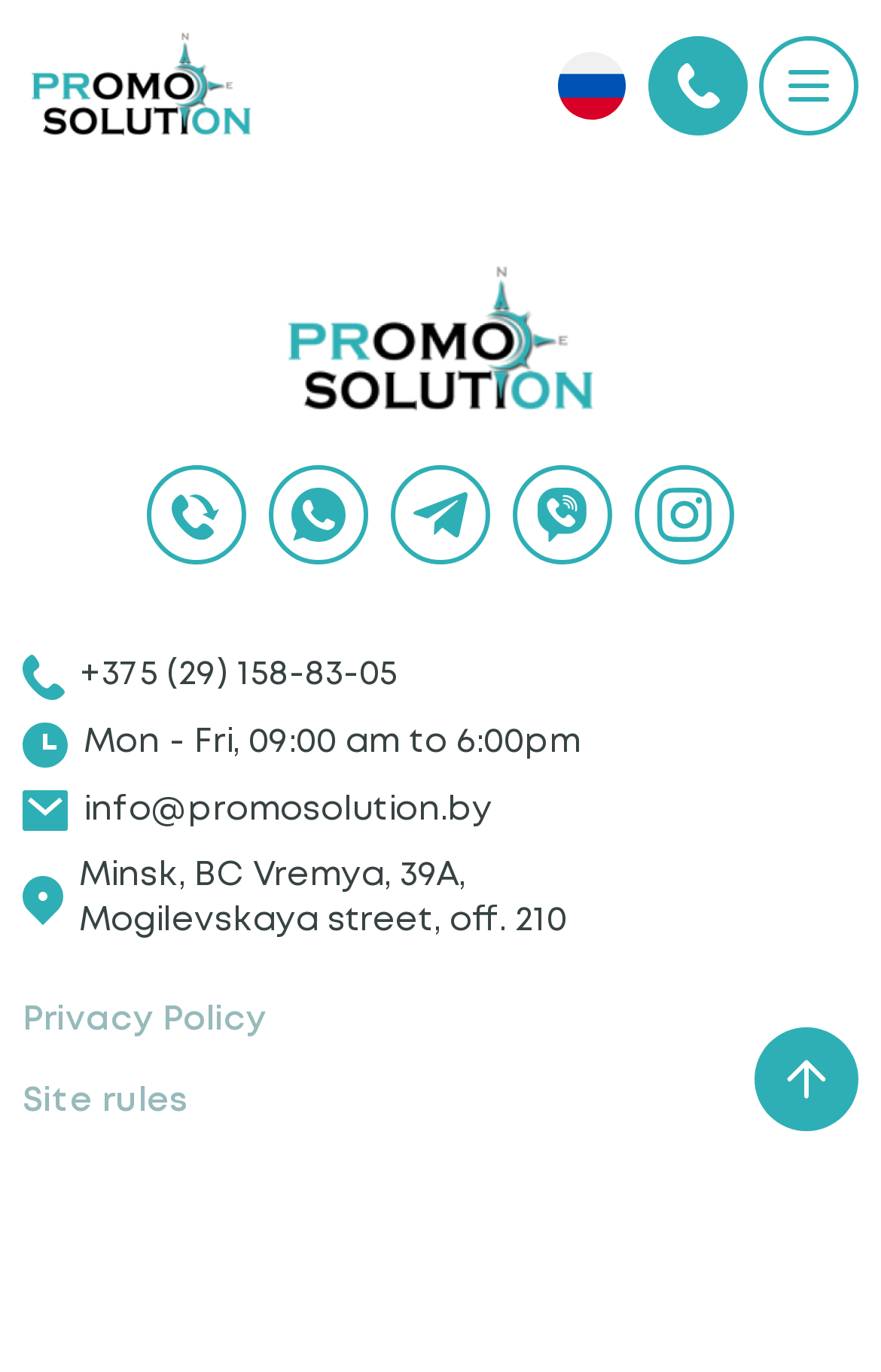What is the menu button?
Based on the image, answer the question in a detailed manner.

The menu button can be found on the webpage by looking at the button with the text 'Menu' which is located at the top-right section of the page.